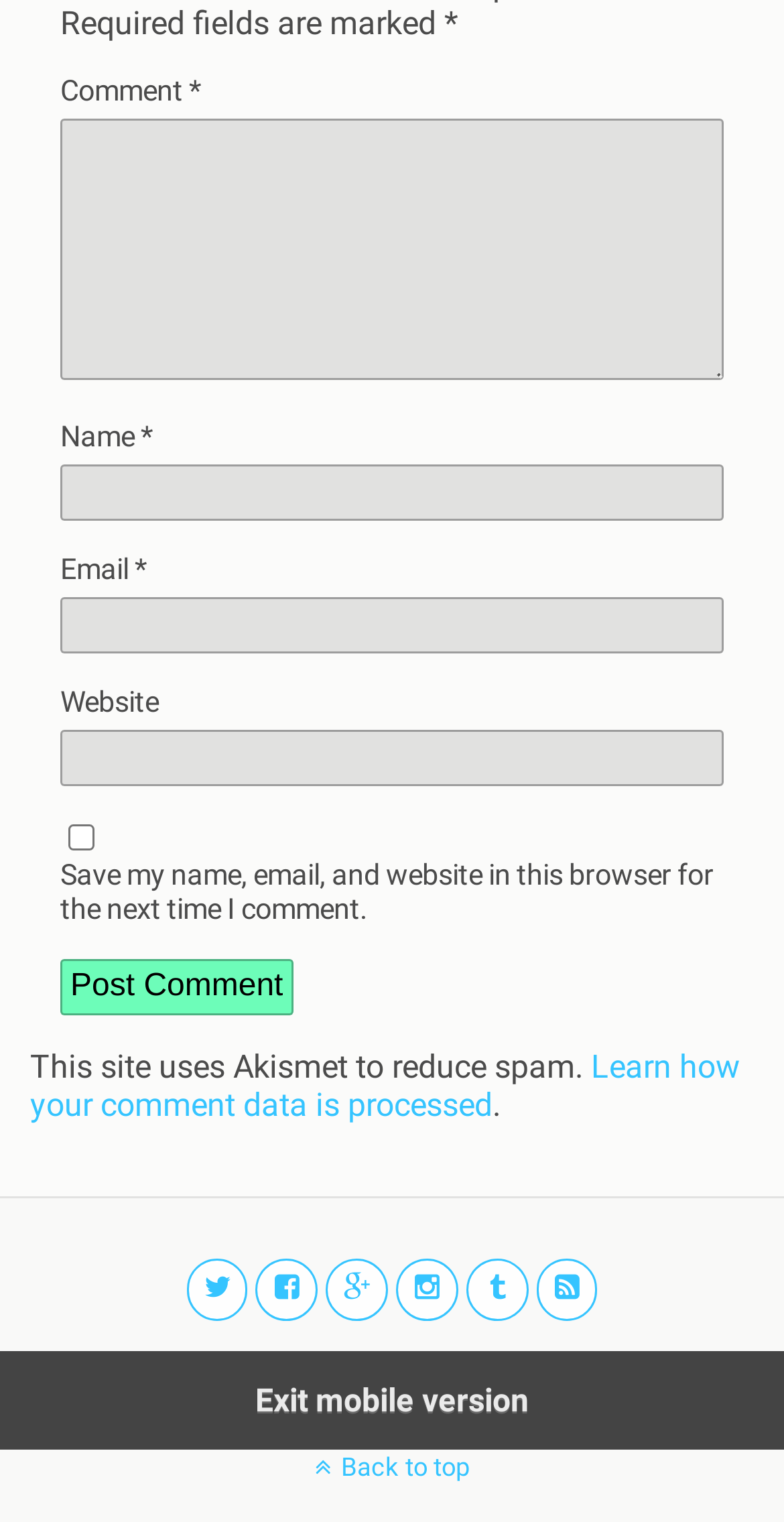Identify the bounding box coordinates necessary to click and complete the given instruction: "Post a comment".

[0.077, 0.63, 0.374, 0.667]